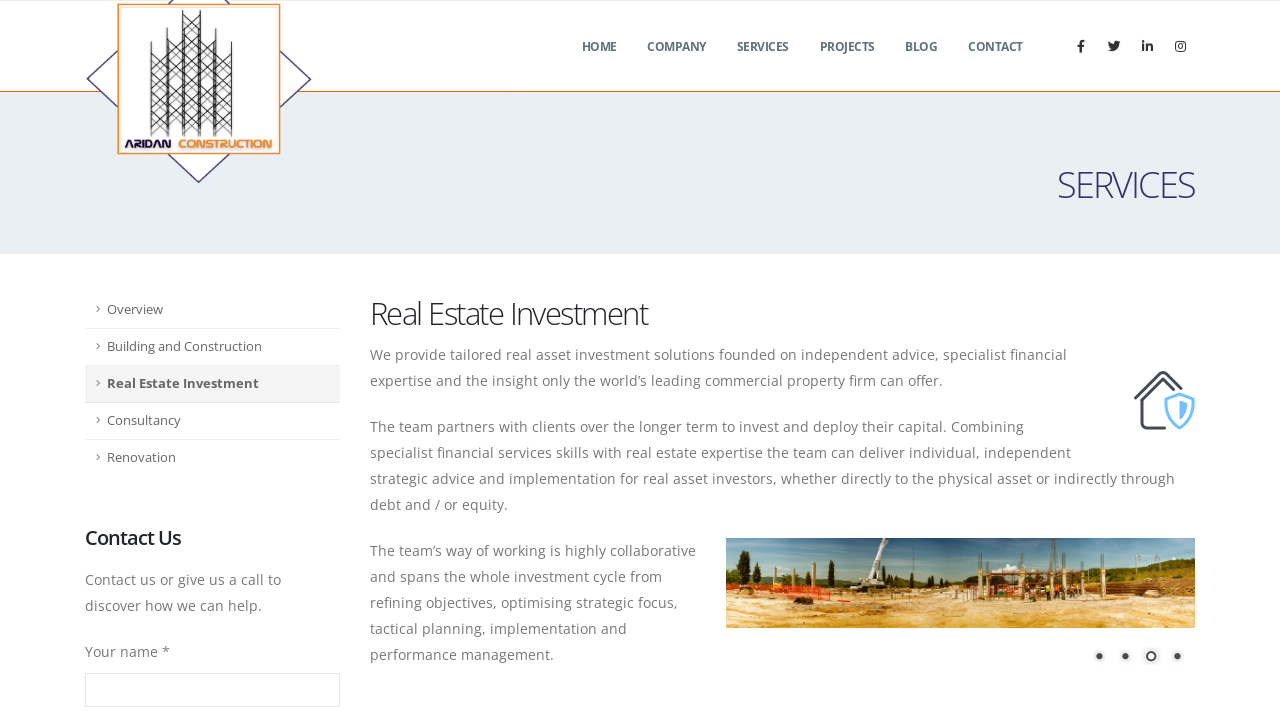Identify the bounding box coordinates for the region of the element that should be clicked to carry out the instruction: "Click the HOME link". The bounding box coordinates should be four float numbers between 0 and 1, i.e., [left, top, right, bottom].

[0.443, 0.035, 0.493, 0.163]